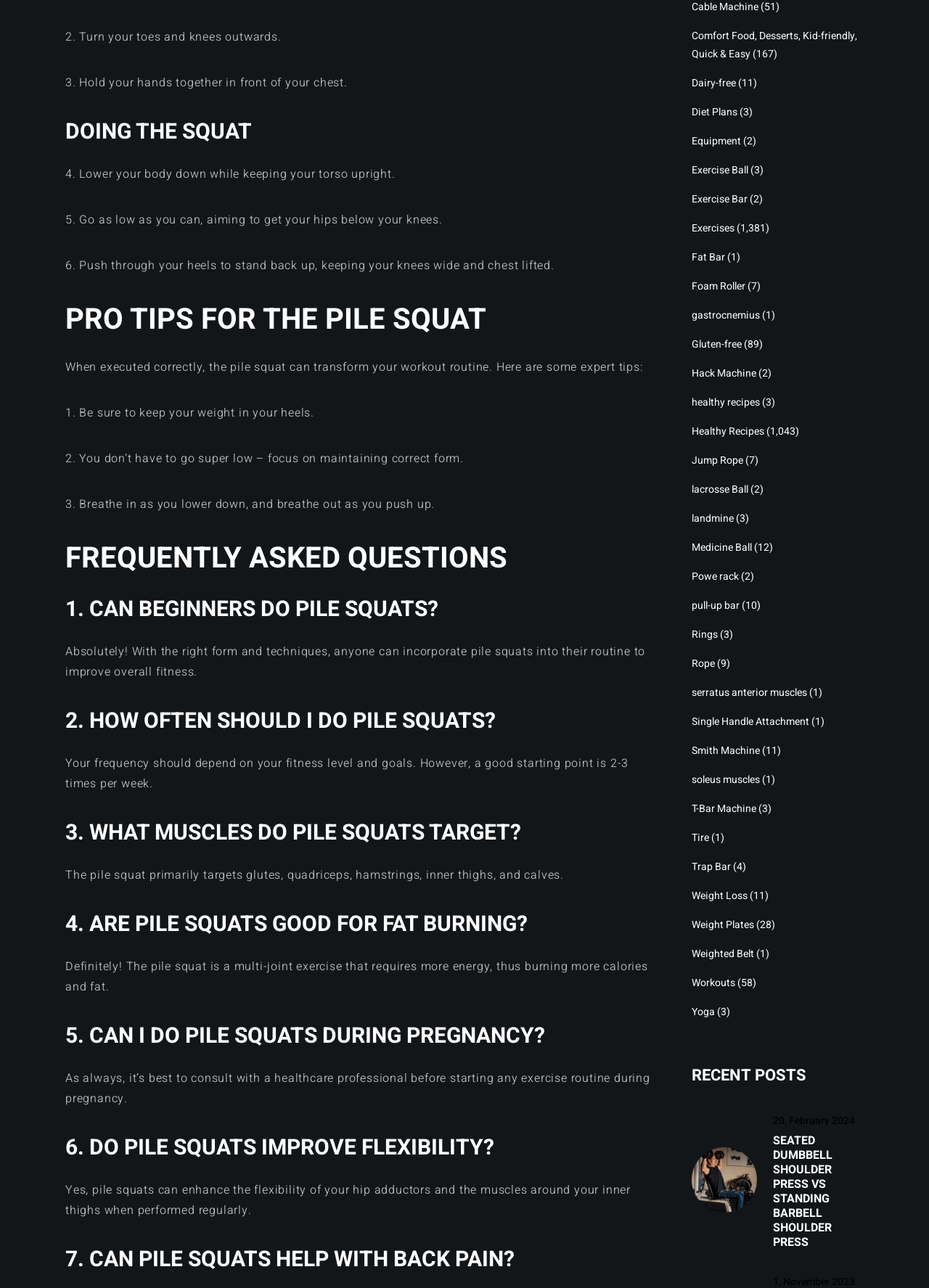Pinpoint the bounding box coordinates of the clickable element to carry out the following instruction: "Click on 'Healthy Recipes'."

[0.744, 0.325, 0.822, 0.345]